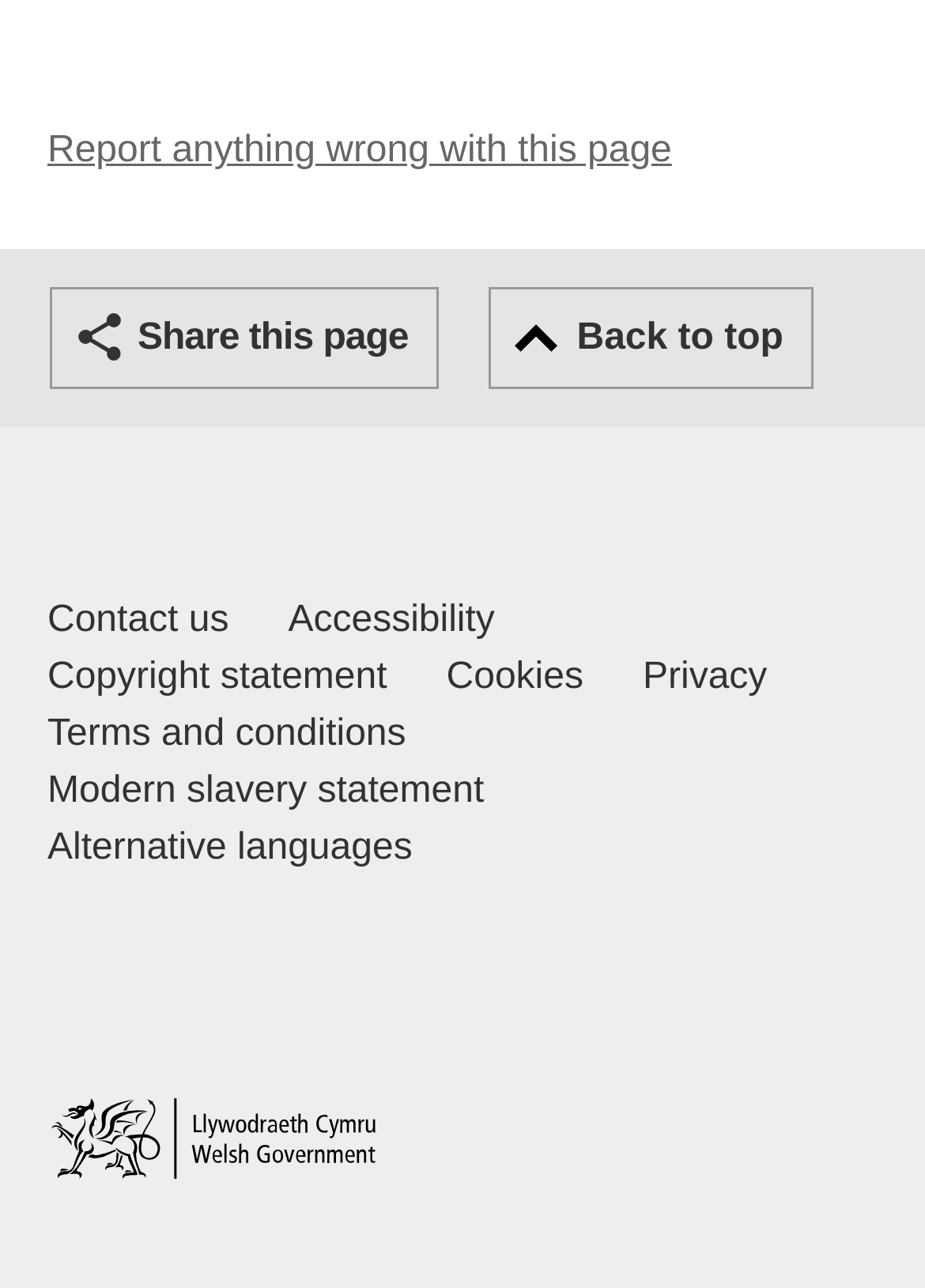What is the purpose of the 'Back to top' button?
Please analyze the image and answer the question with as much detail as possible.

The 'Back to top' button is located near the 'Share this page' button and is likely used to allow users to quickly scroll back to the top of the webpage, especially if they have scrolled down to the footer section.